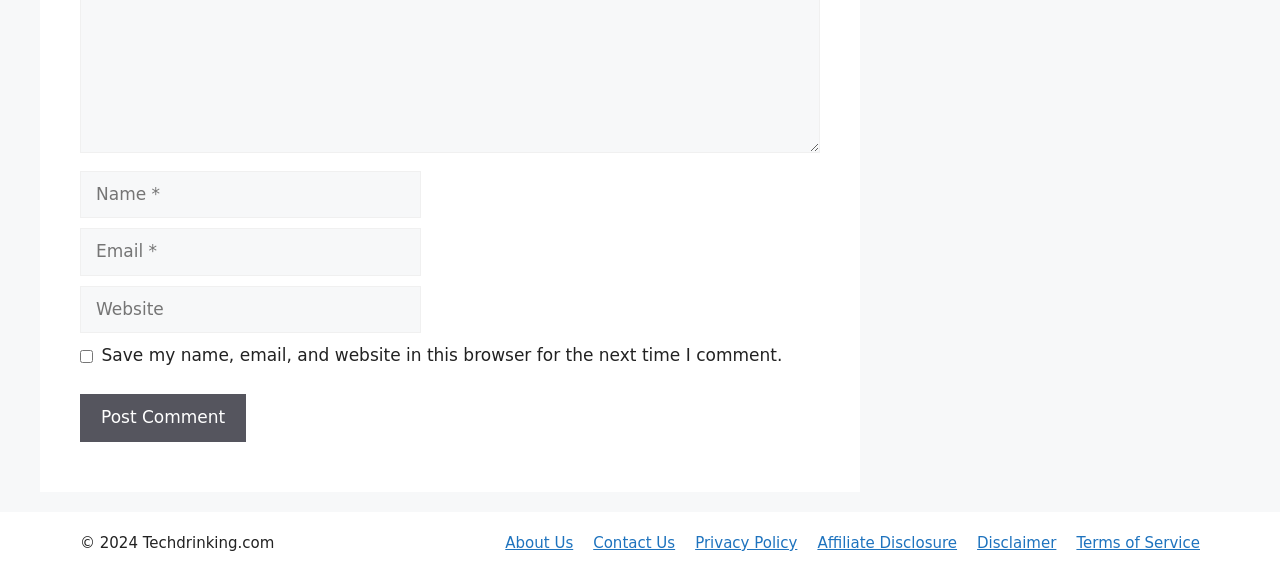Please find the bounding box for the following UI element description. Provide the coordinates in (top-left x, top-left y, bottom-right x, bottom-right y) format, with values between 0 and 1: parent_node: Comment name="author" placeholder="Name *"

[0.062, 0.298, 0.329, 0.381]